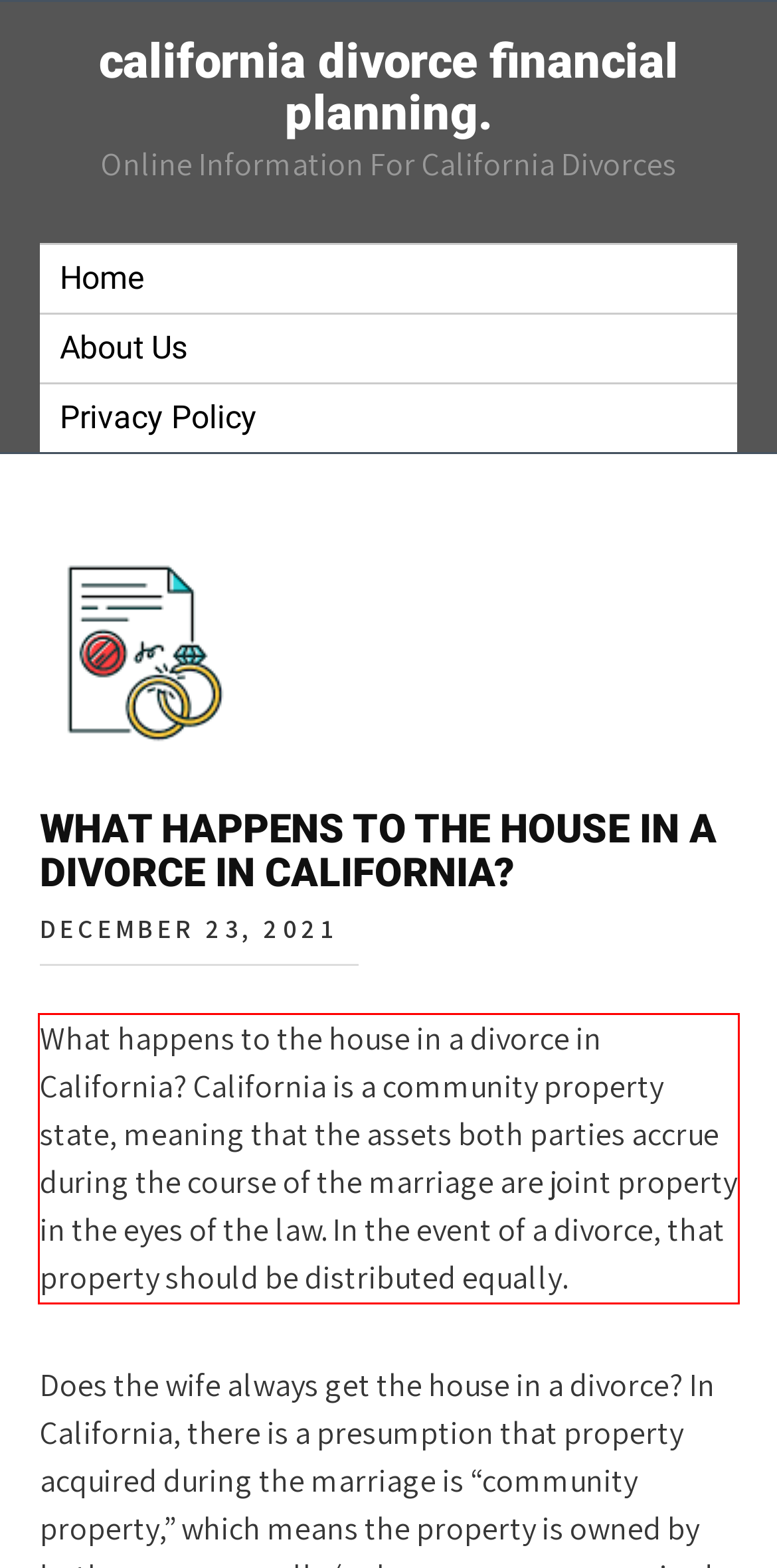Please identify the text within the red rectangular bounding box in the provided webpage screenshot.

What happens to the house in a divorce in California? California is a community property state, meaning that the assets both parties accrue during the course of the marriage are joint property in the eyes of the law. In the event of a divorce, that property should be distributed equally.